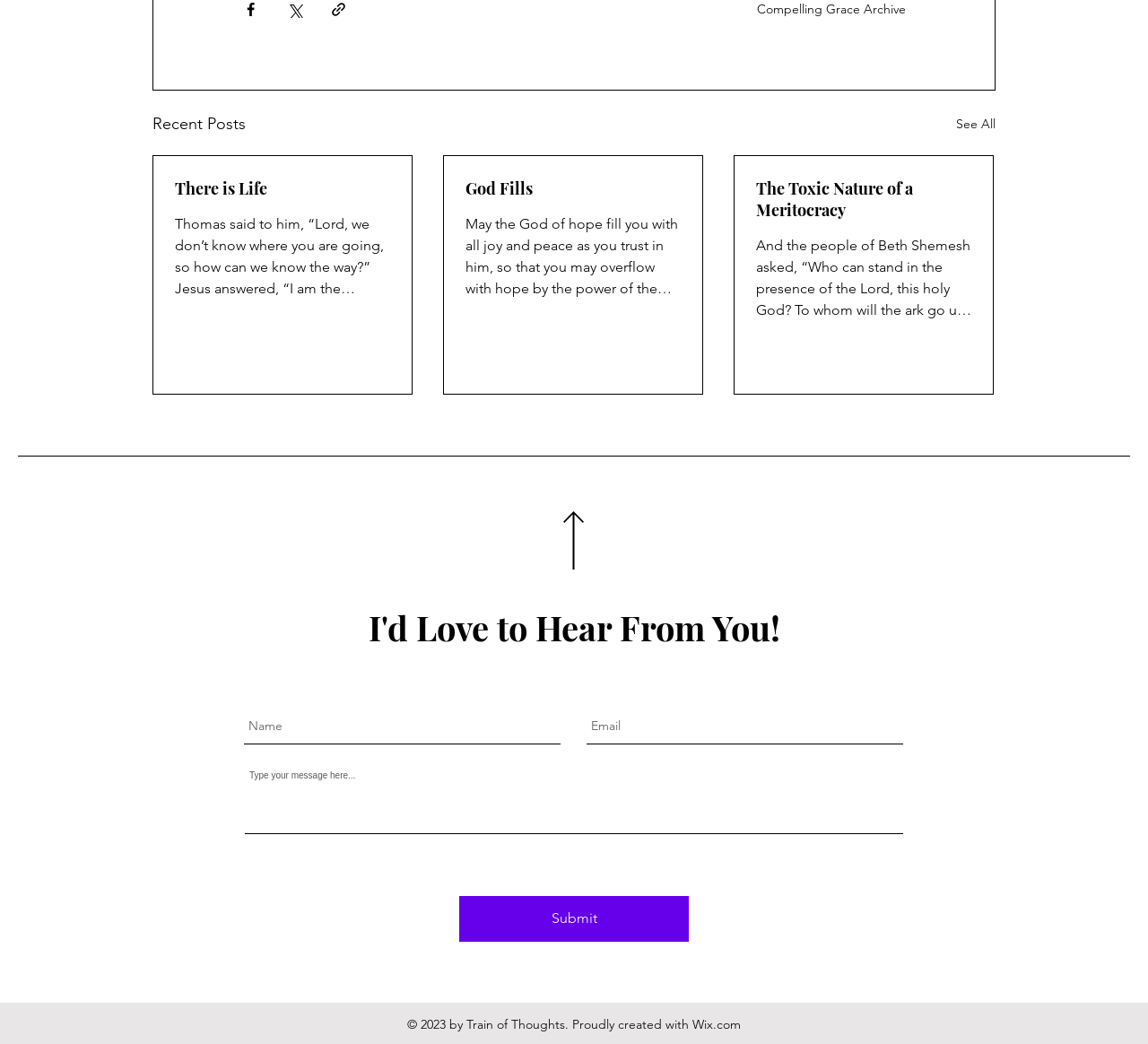What is the purpose of the buttons at the top?
Provide a well-explained and detailed answer to the question.

The buttons at the top of the webpage, including 'Share via Facebook', 'Share via Twitter', and 'Share via link', are used for sharing content on social media platforms or via a link.